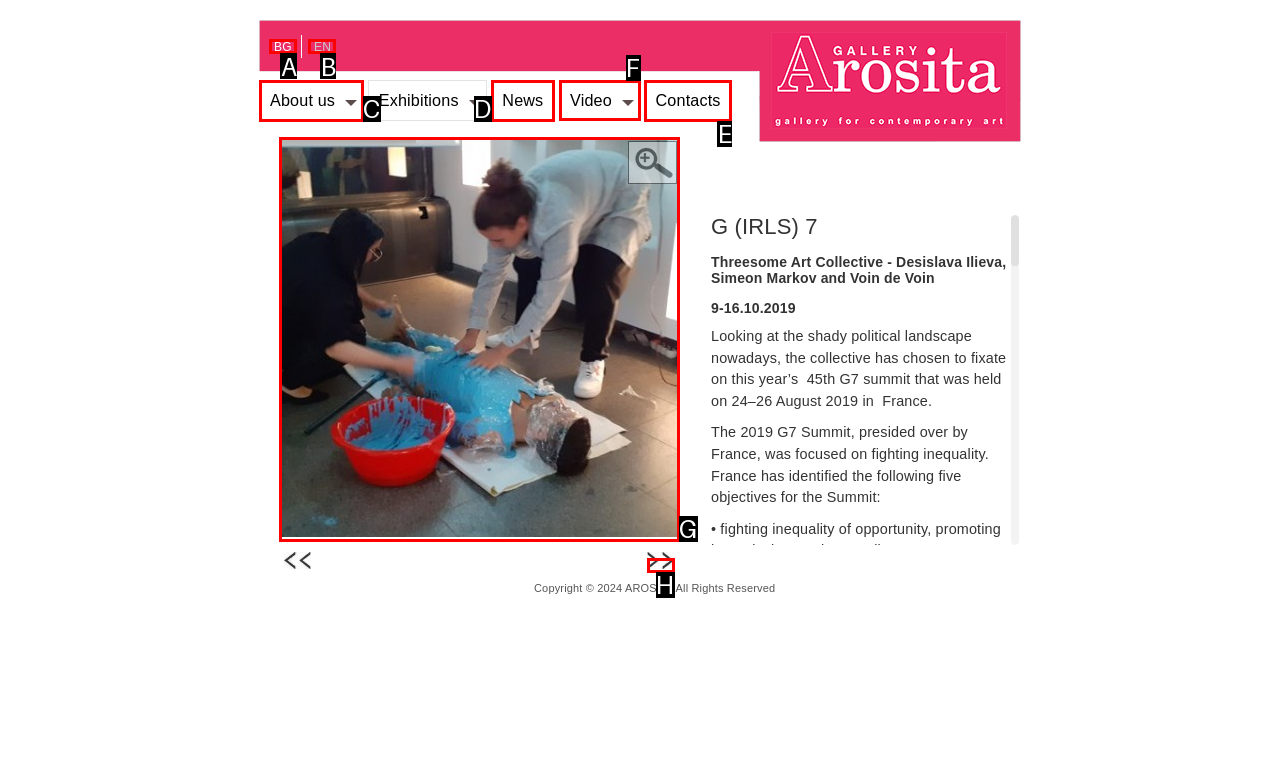Choose the HTML element that should be clicked to achieve this task: check match prediction
Respond with the letter of the correct choice.

None